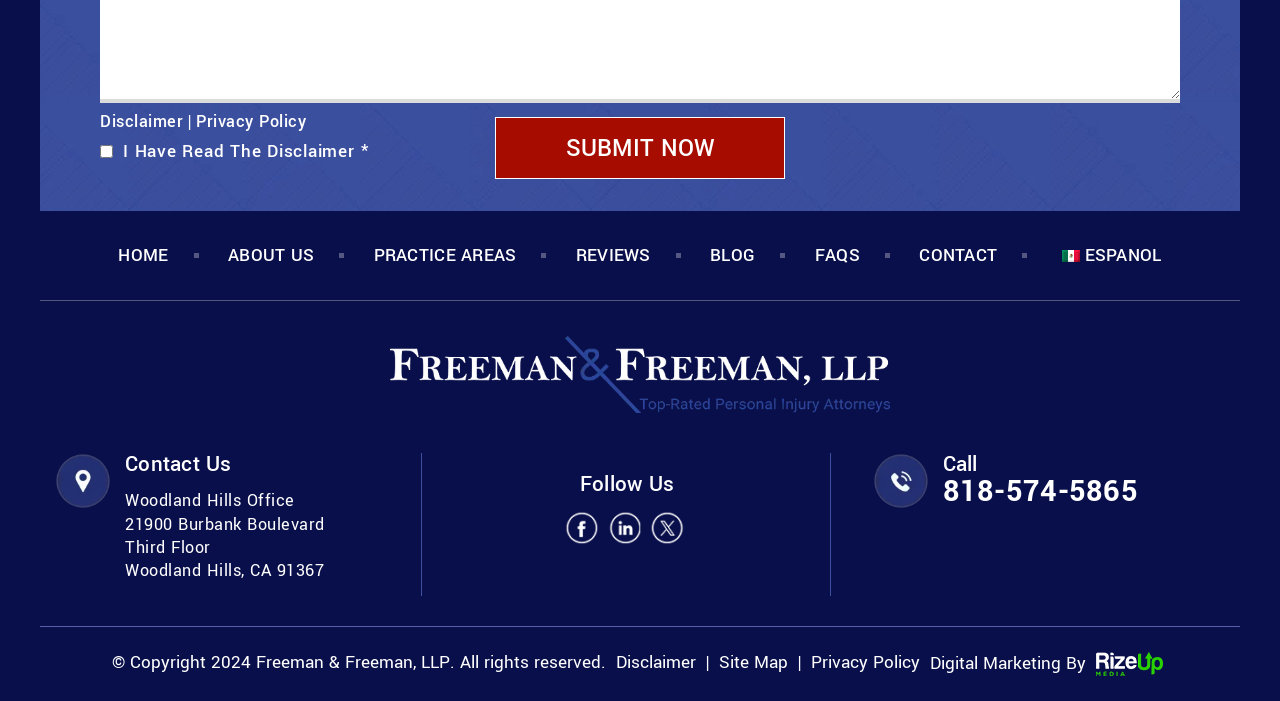Respond concisely with one word or phrase to the following query:
What is the address of the Woodland Hills office?

21900 Burbank Boulevard, Third Floor, Woodland Hills, CA 91367